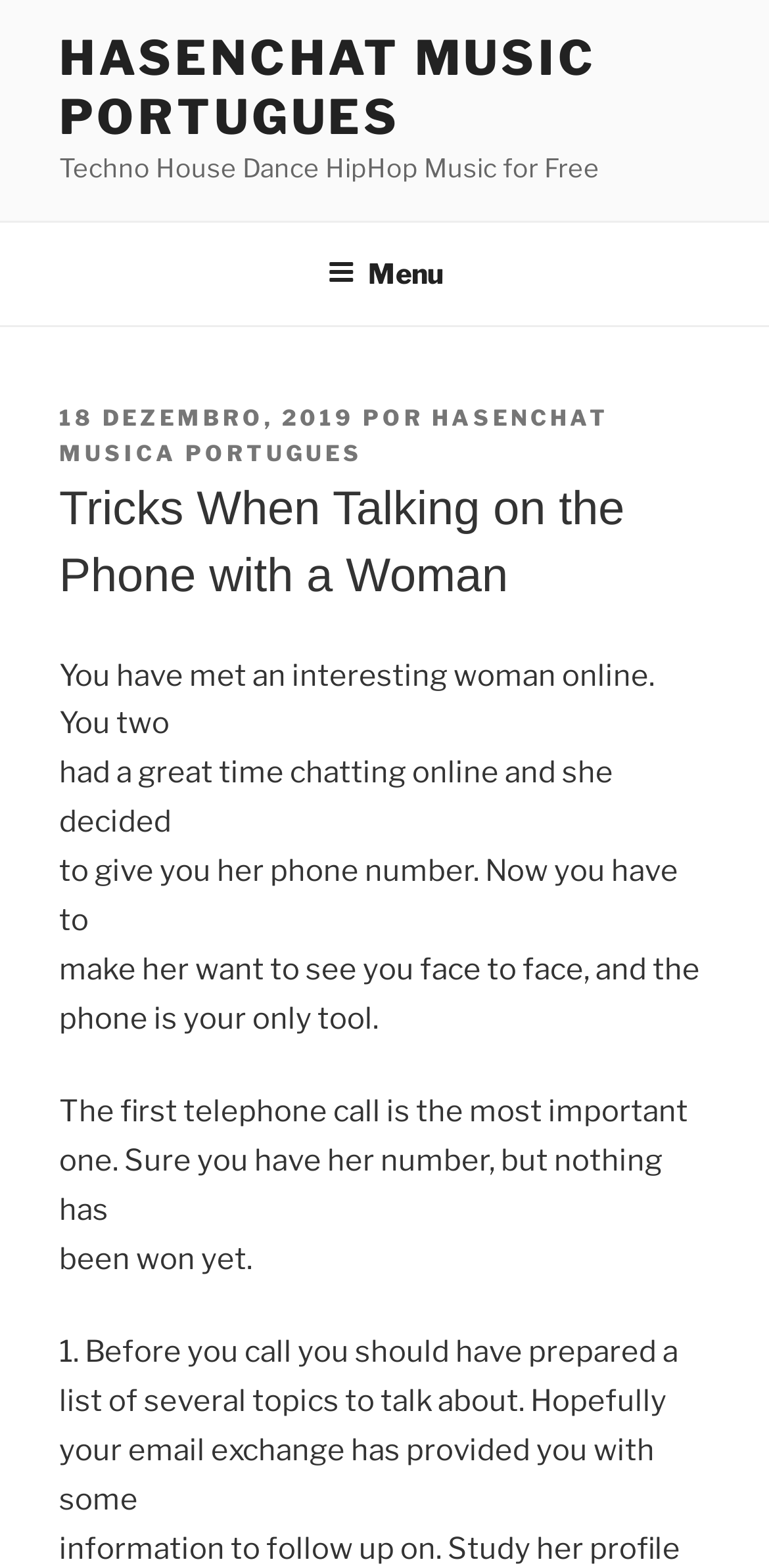Using the details from the image, please elaborate on the following question: What is the date of publication?

I found the date of publication by looking for the link element that contains the date information. The date '18 DEZEMBRO, 2019' is located near the top of the webpage, indicating when the article was published.